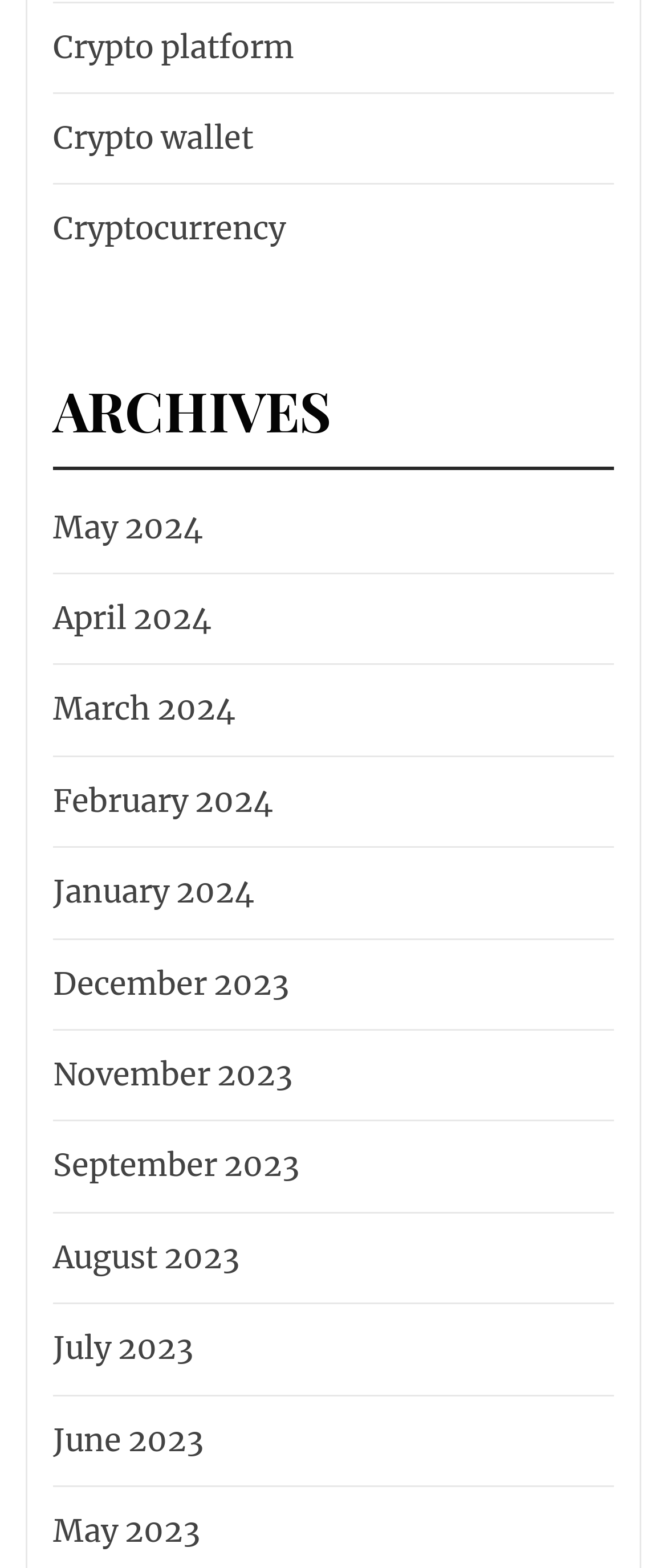Please identify the bounding box coordinates of the region to click in order to complete the task: "Go to May 2024". The coordinates must be four float numbers between 0 and 1, specified as [left, top, right, bottom].

[0.067, 0.319, 0.305, 0.354]